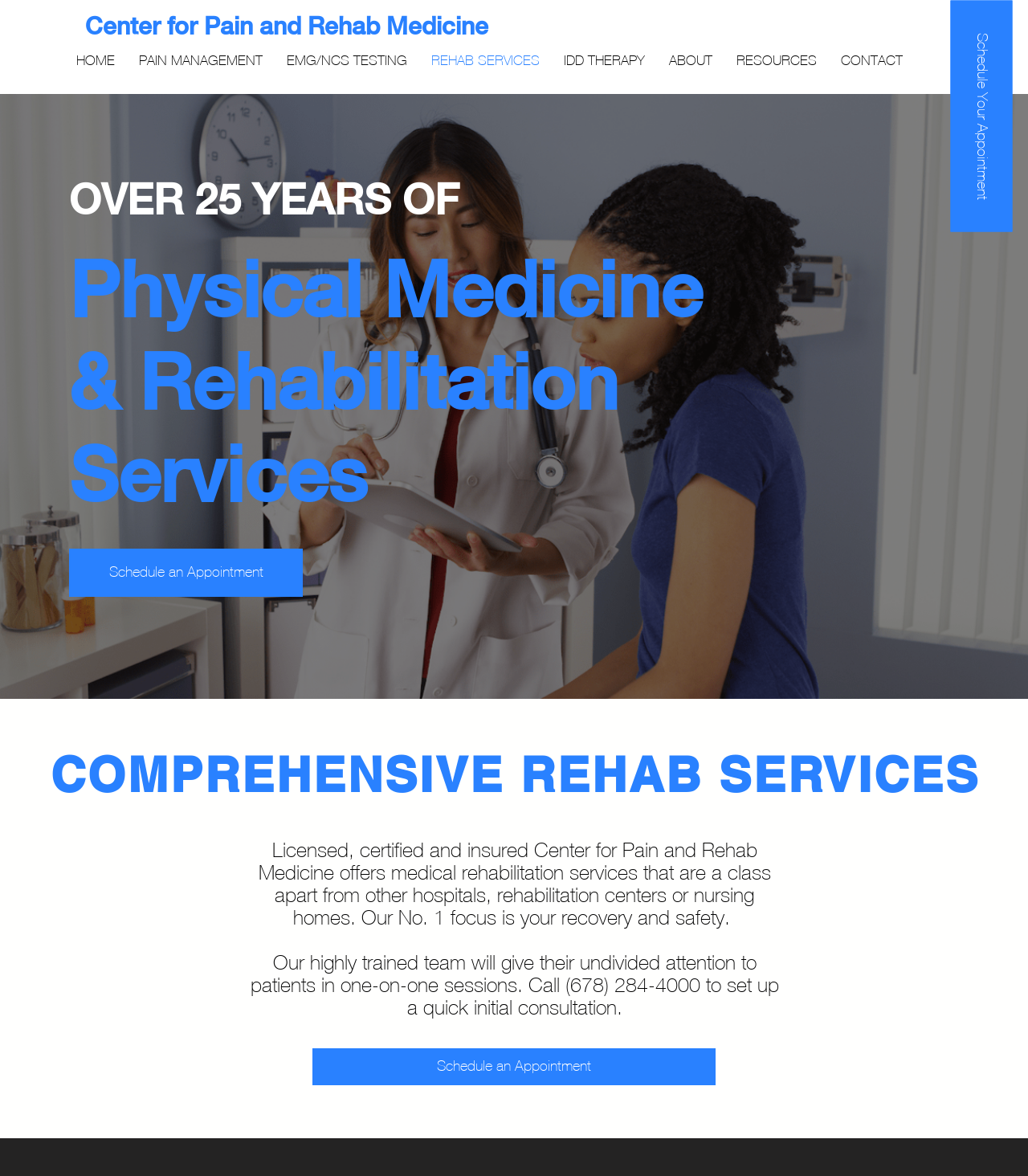Kindly provide the bounding box coordinates of the section you need to click on to fulfill the given instruction: "Click HOME".

[0.062, 0.034, 0.123, 0.068]